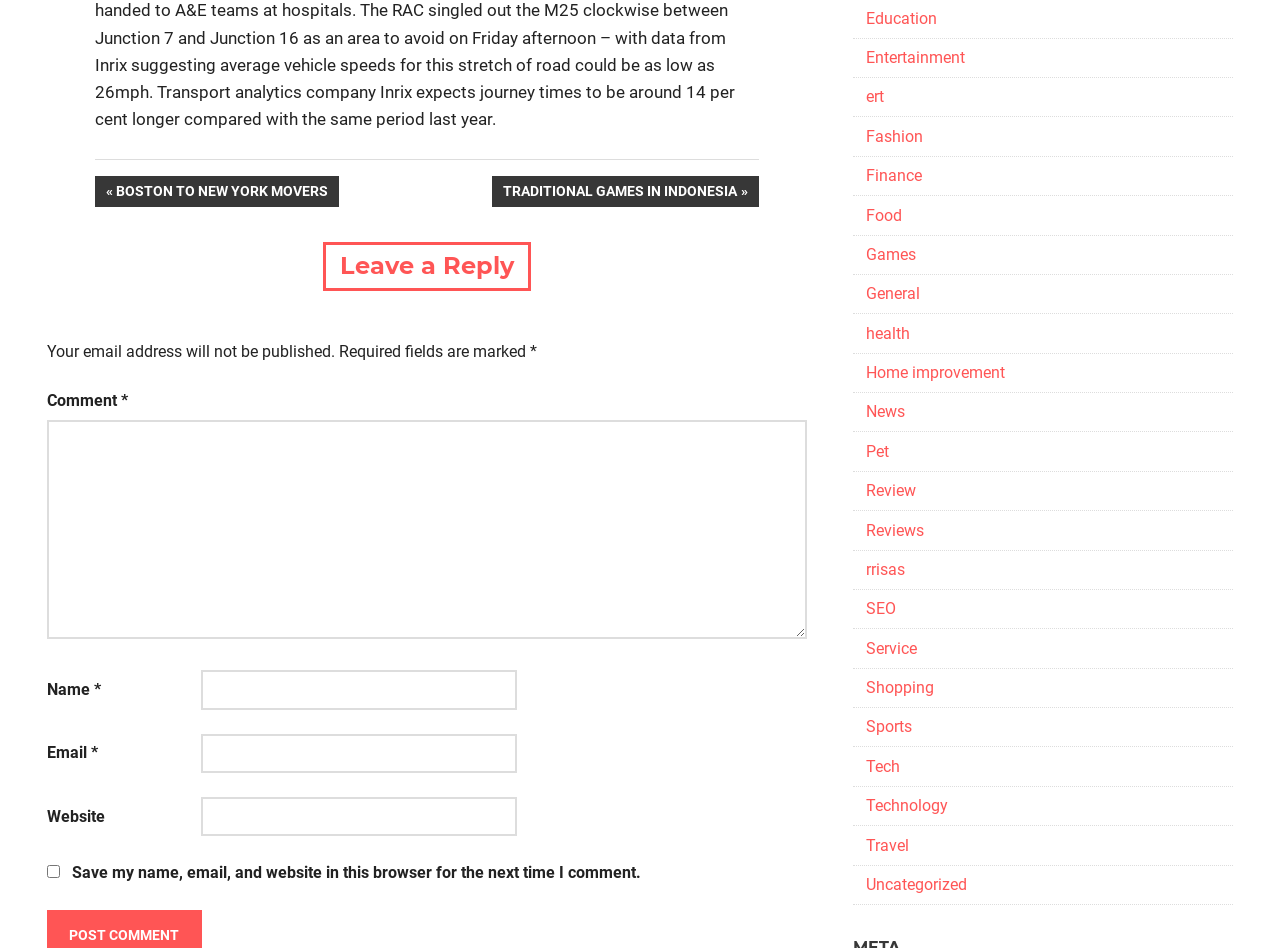Pinpoint the bounding box coordinates of the element to be clicked to execute the instruction: "Submit a post comment".

[0.054, 0.977, 0.14, 0.994]